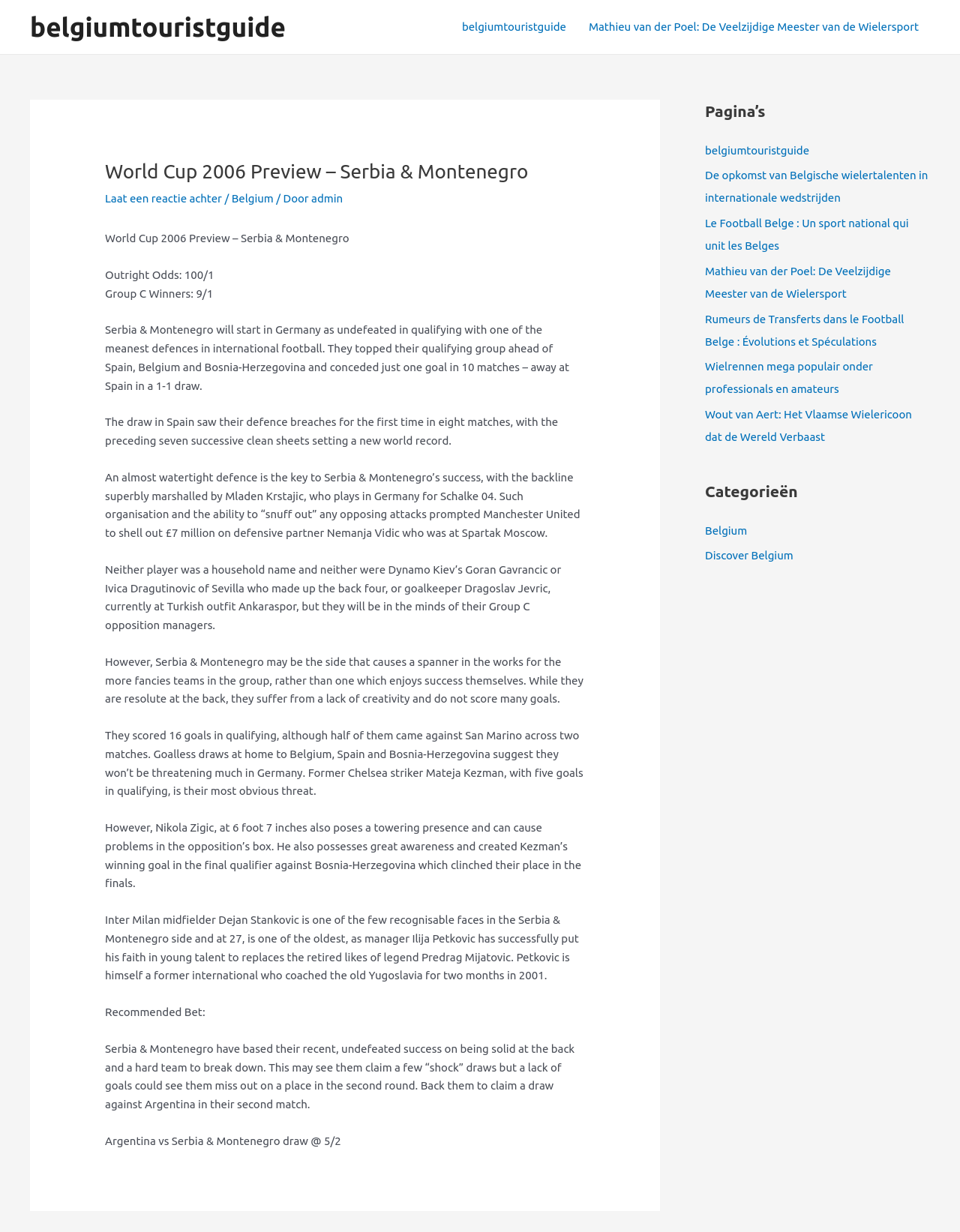Please give a succinct answer to the question in one word or phrase:
What is the outright odds for Serbia & Montenegro to win?

100/1